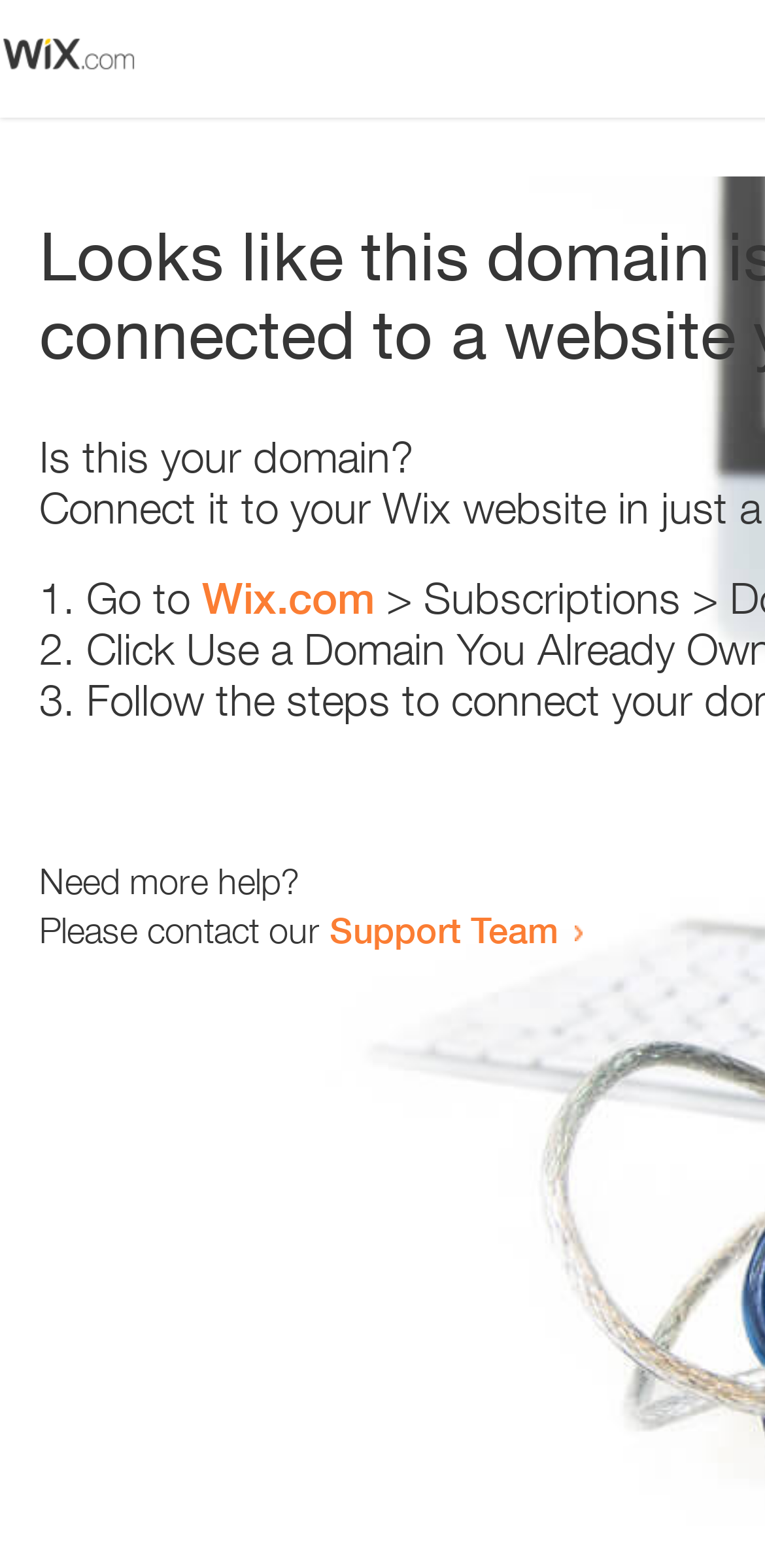Give a one-word or short phrase answer to the question: 
Who can be contacted for more help?

Support Team